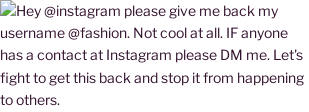Please provide a comprehensive response to the question based on the details in the image: What tone does the user convey in the post?

The user expresses frustration and a sense of unfairness in the post, stating 'Not cool at all', which indicates their emotional tone.